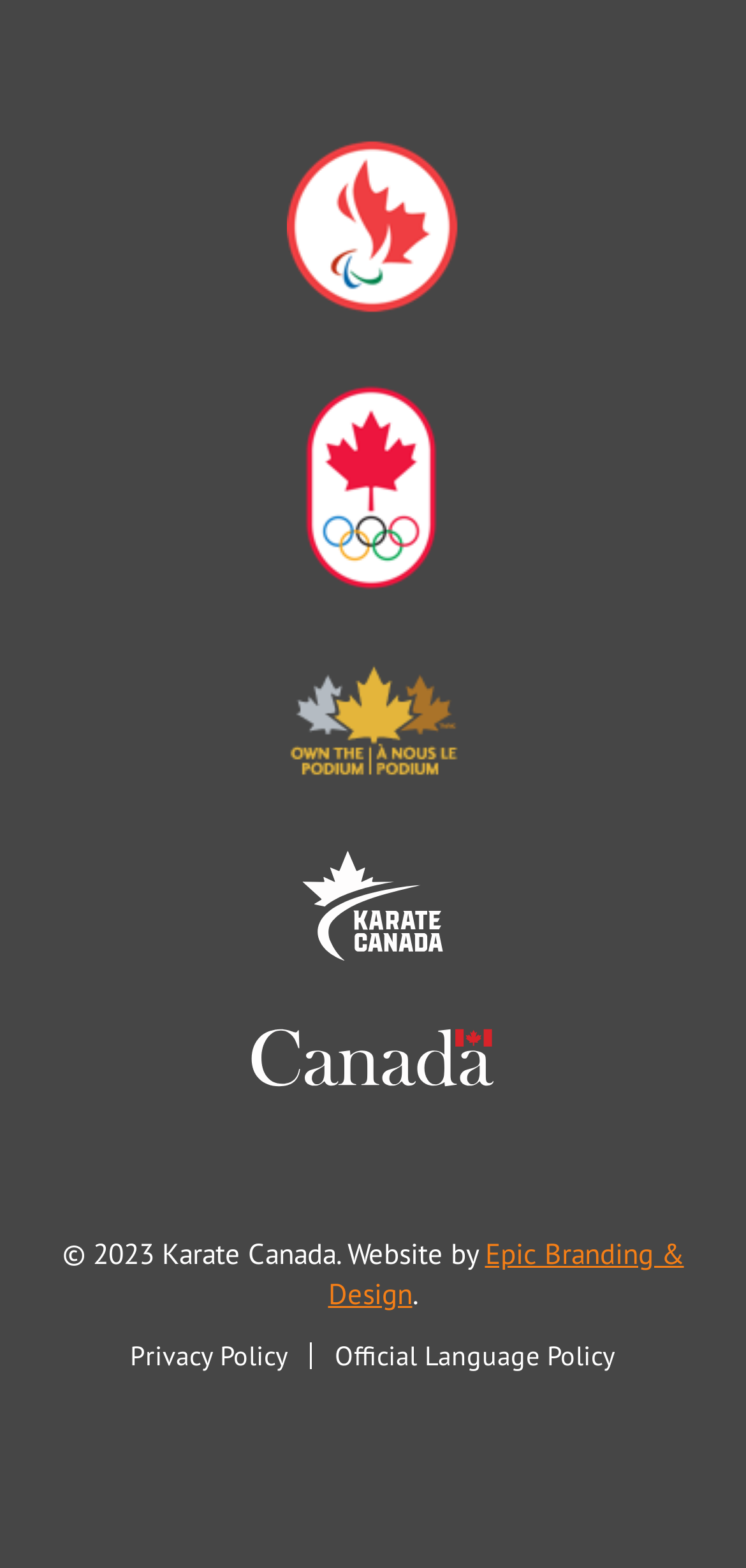Based on the element description: "Official Language Policy", identify the bounding box coordinates for this UI element. The coordinates must be four float numbers between 0 and 1, listed as [left, top, right, bottom].

[0.449, 0.853, 0.826, 0.875]